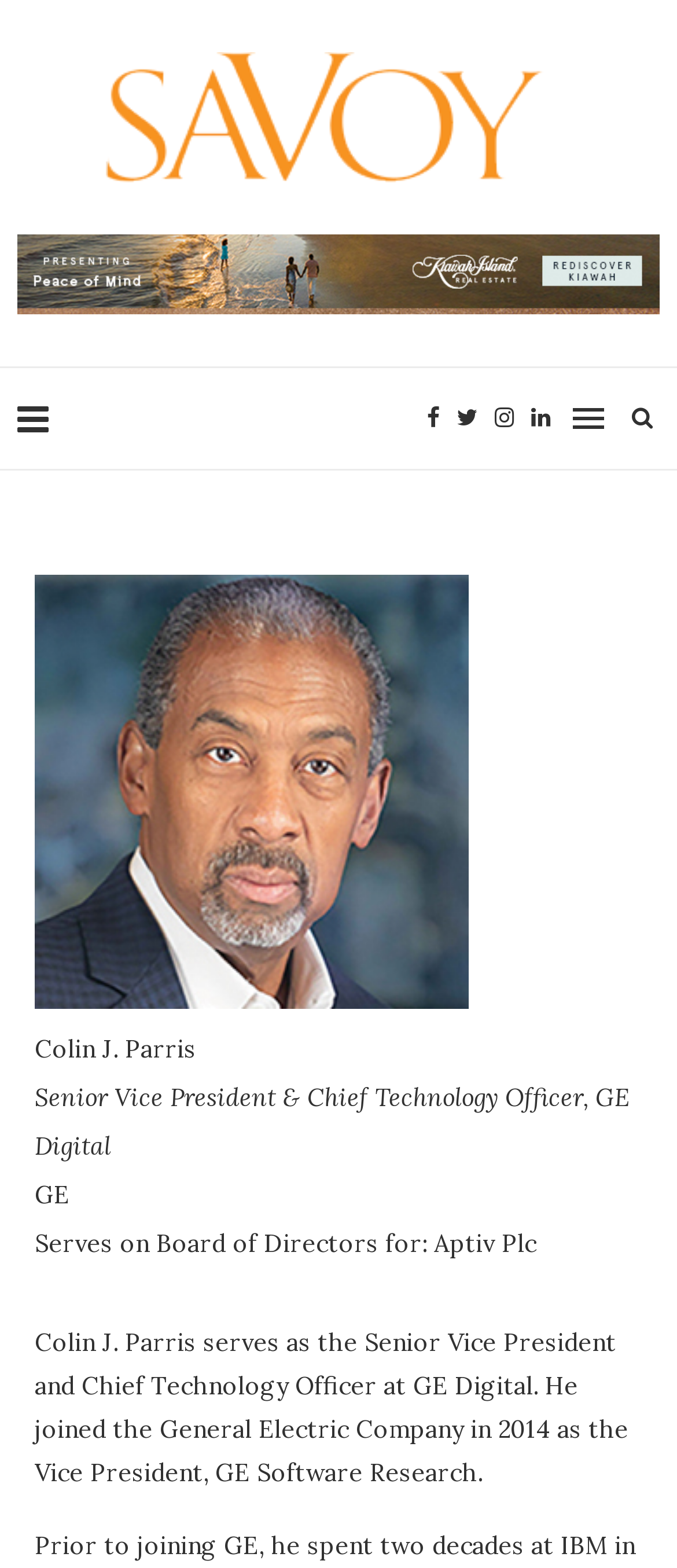What company does Colin J. Parris serve on the Board of Directors for?
Using the information from the image, give a concise answer in one word or a short phrase.

Aptiv Plc